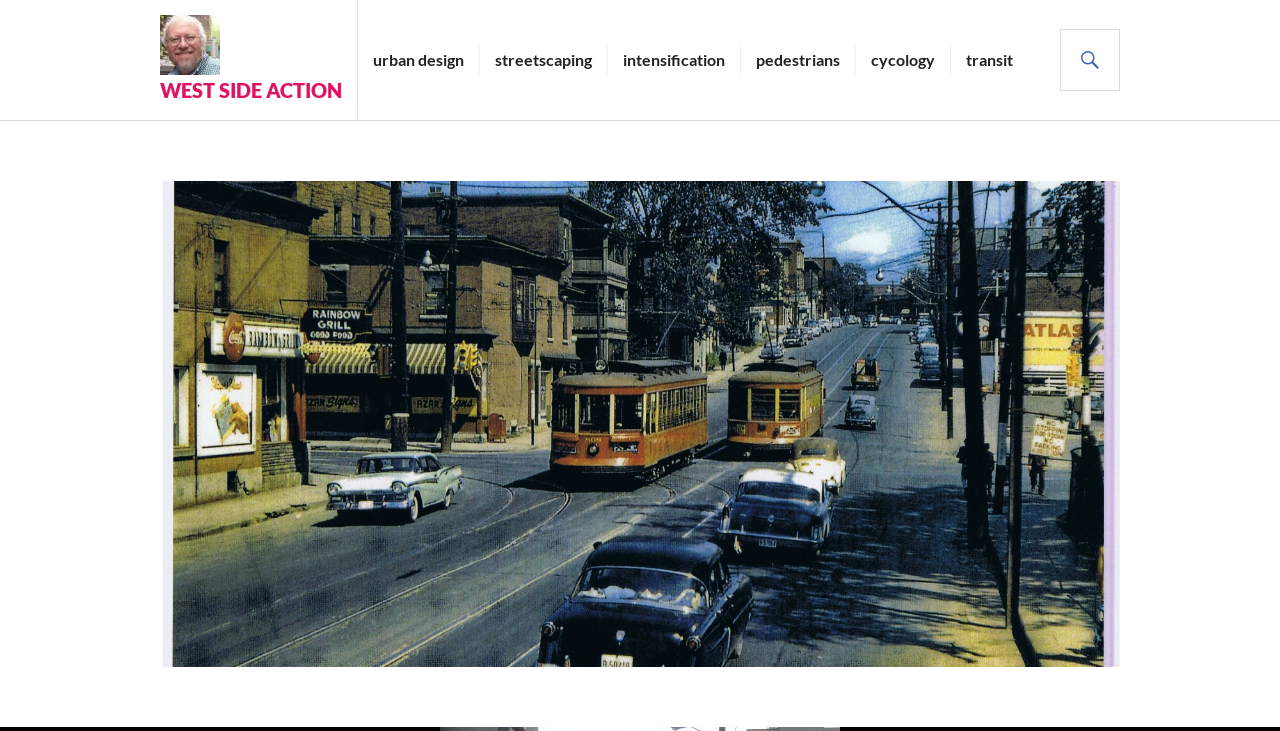Refer to the screenshot and give an in-depth answer to this question: What are the categories of urban planning?

The webpage provides a series of links, including 'urban design', 'streetscaping', 'intensification', 'pedestrians', 'cycology', and 'transit', which suggest that these are categories or aspects of urban planning related to the reconstruction of Bronson Avenue.